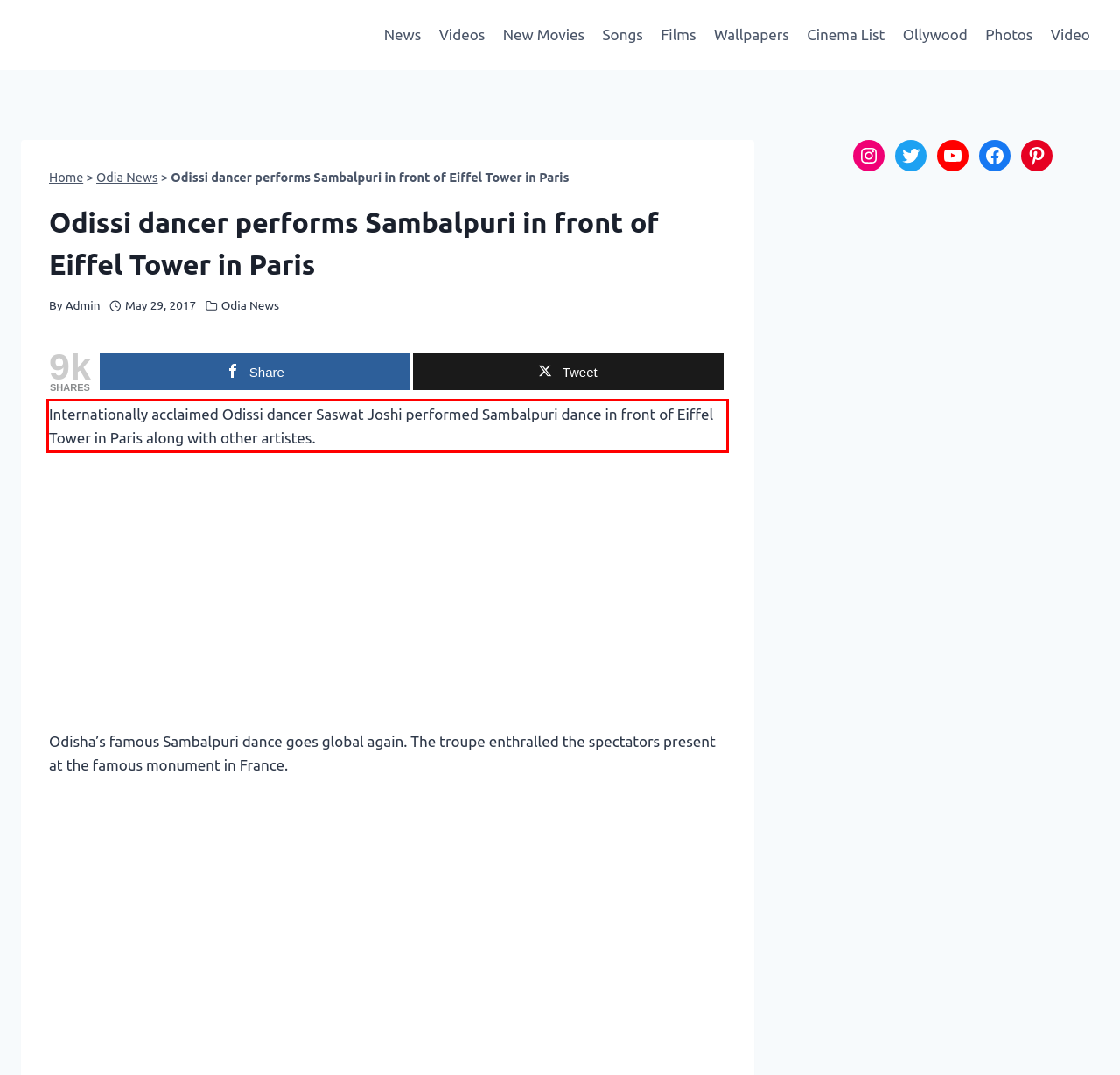Please look at the webpage screenshot and extract the text enclosed by the red bounding box.

Internationally acclaimed Odissi dancer Saswat Joshi performed Sambalpuri dance in front of Eiffel Tower in Paris along with other artistes.